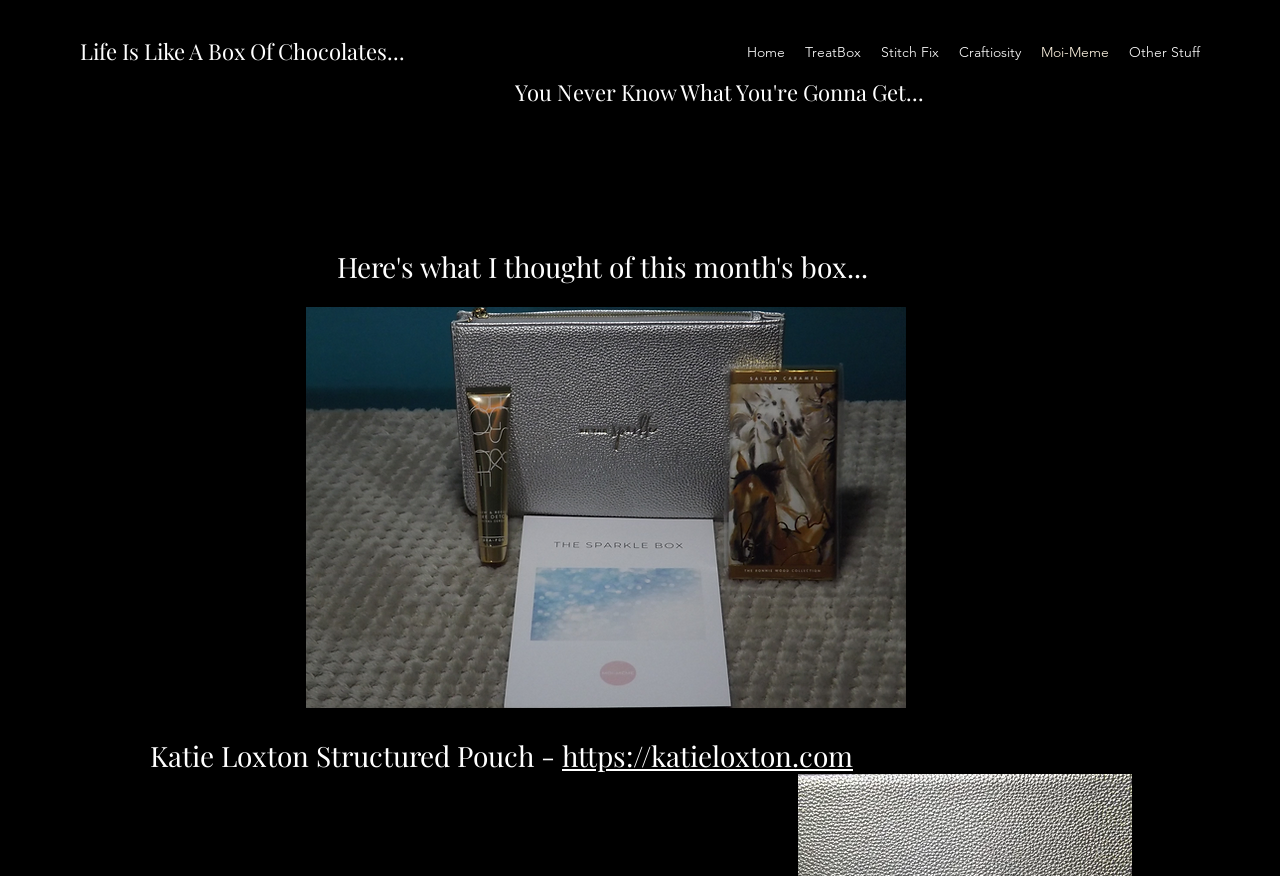Predict the bounding box of the UI element based on this description: "https://katieloxton.com".

[0.439, 0.841, 0.666, 0.884]